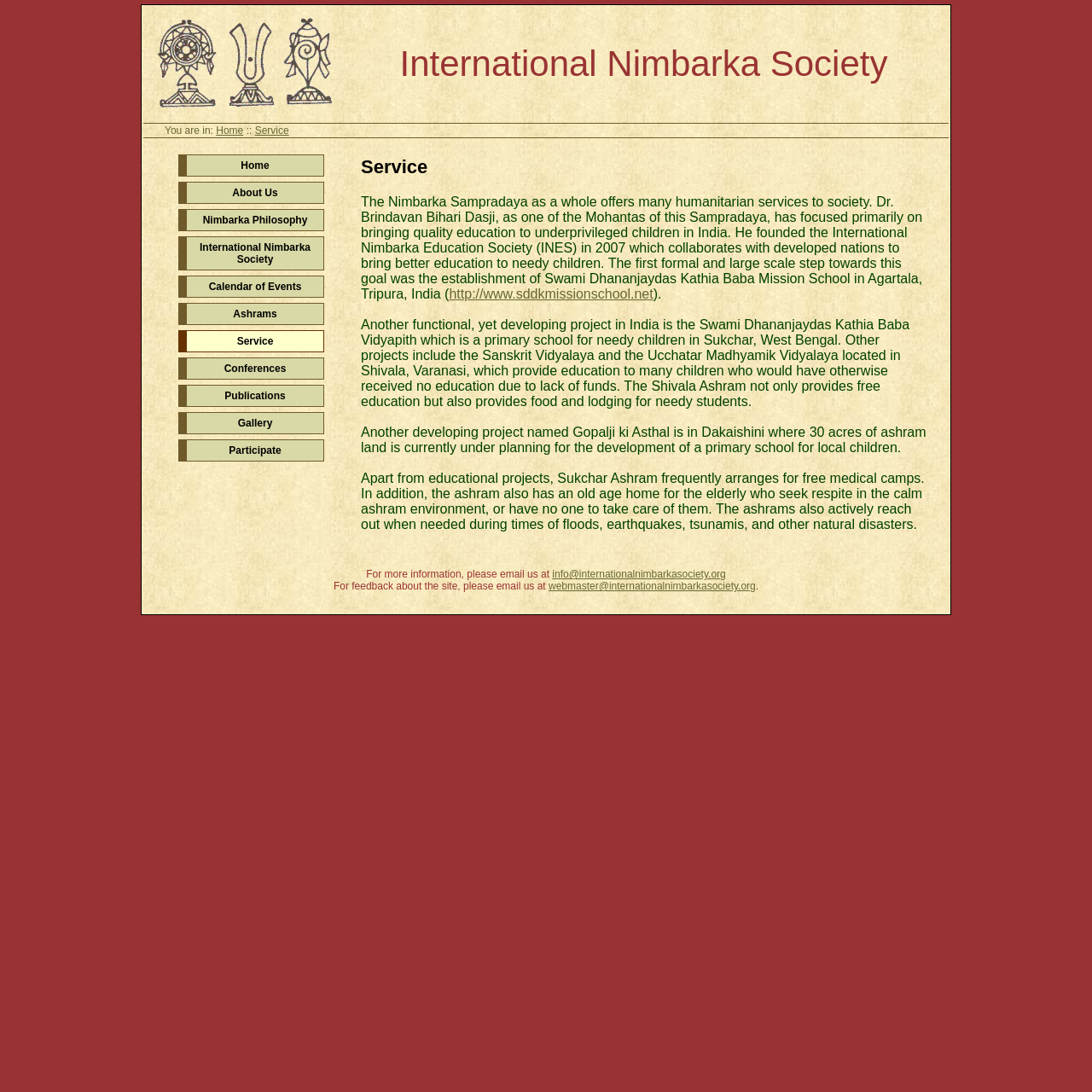Pinpoint the bounding box coordinates of the clickable element needed to complete the instruction: "Visit the 'International Nimbarka Education Society' website". The coordinates should be provided as four float numbers between 0 and 1: [left, top, right, bottom].

[0.411, 0.262, 0.598, 0.275]